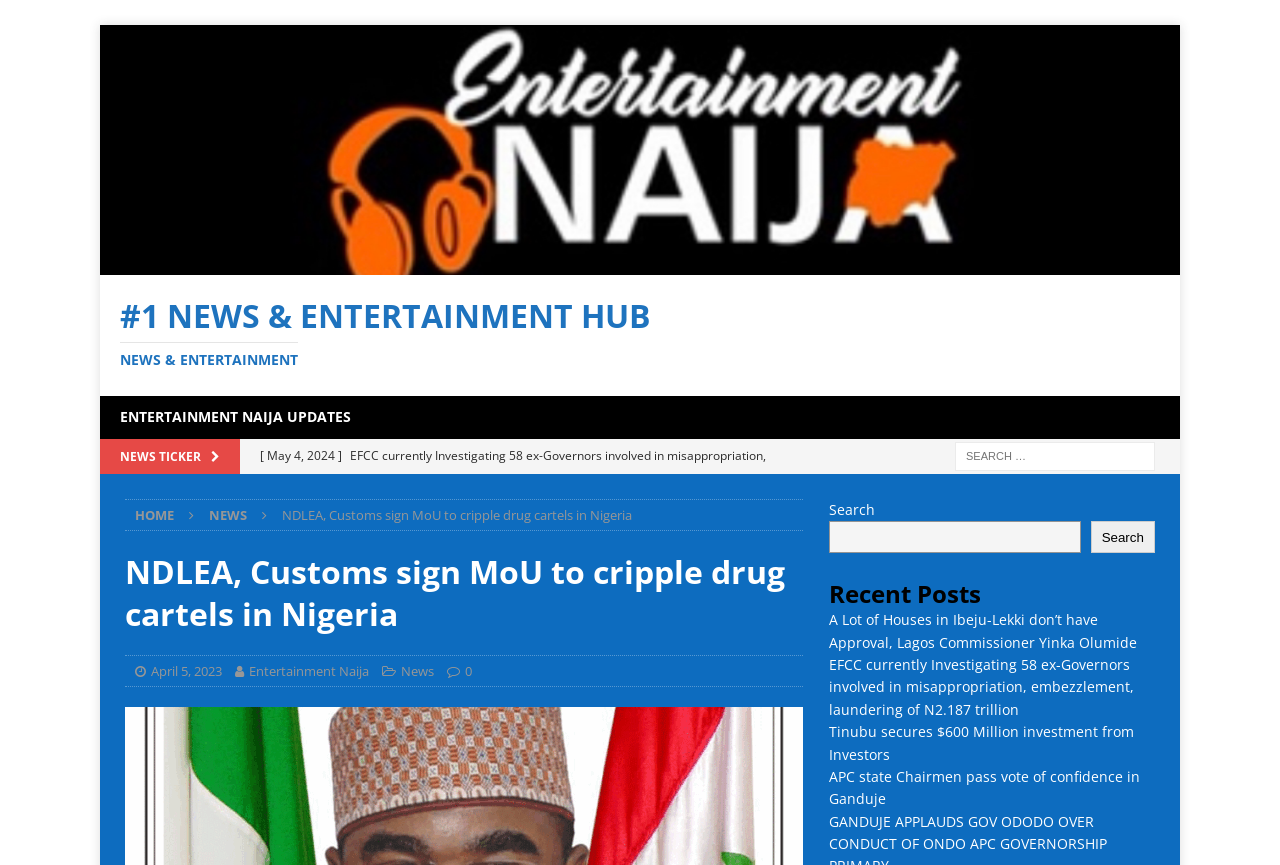Using the format (top-left x, top-left y, bottom-right x, bottom-right y), and given the element description, identify the bounding box coordinates within the screenshot: News

[0.313, 0.765, 0.339, 0.786]